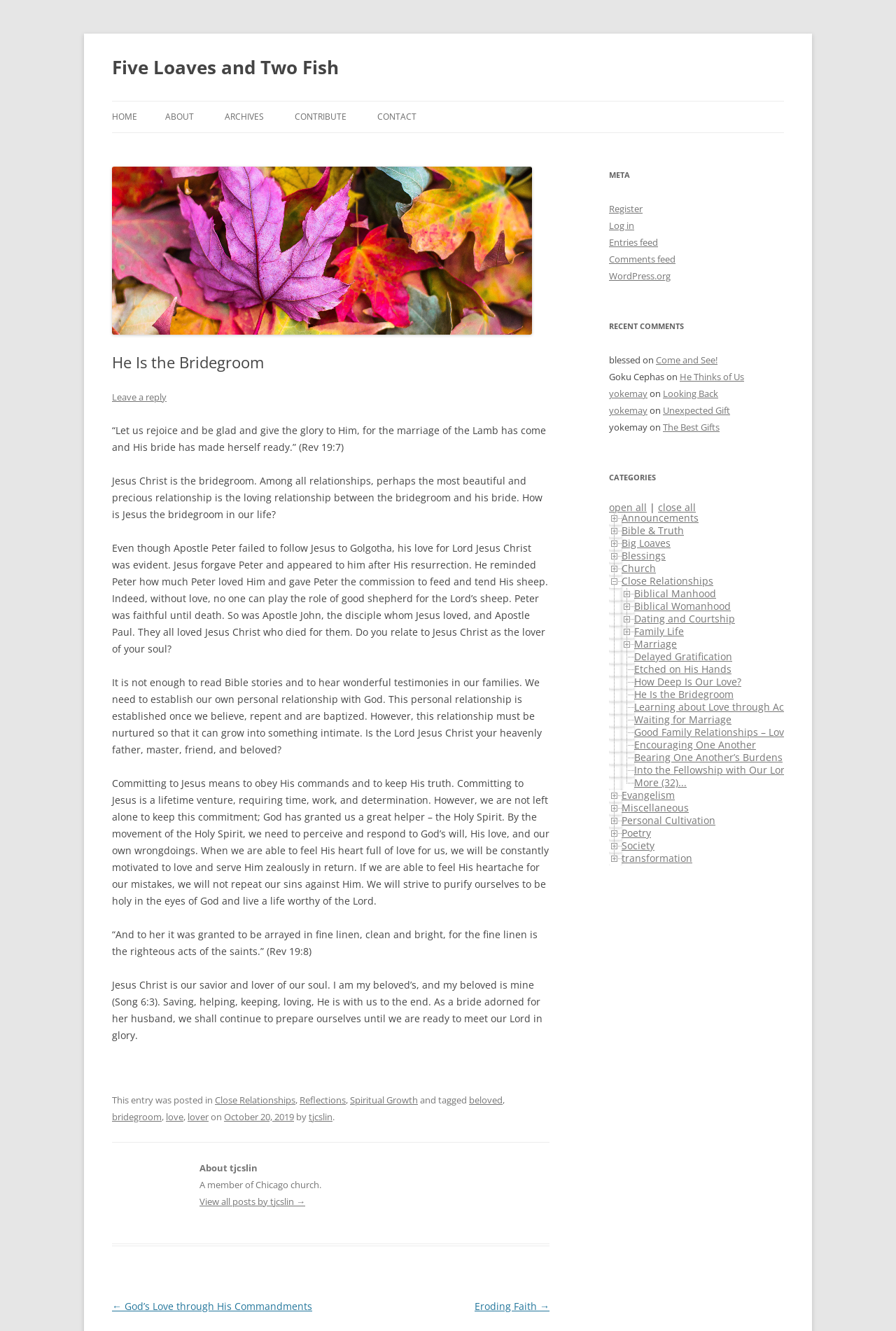Identify the bounding box of the UI component described as: "parent_node: First name="wpforms[fields][0][first]"".

None